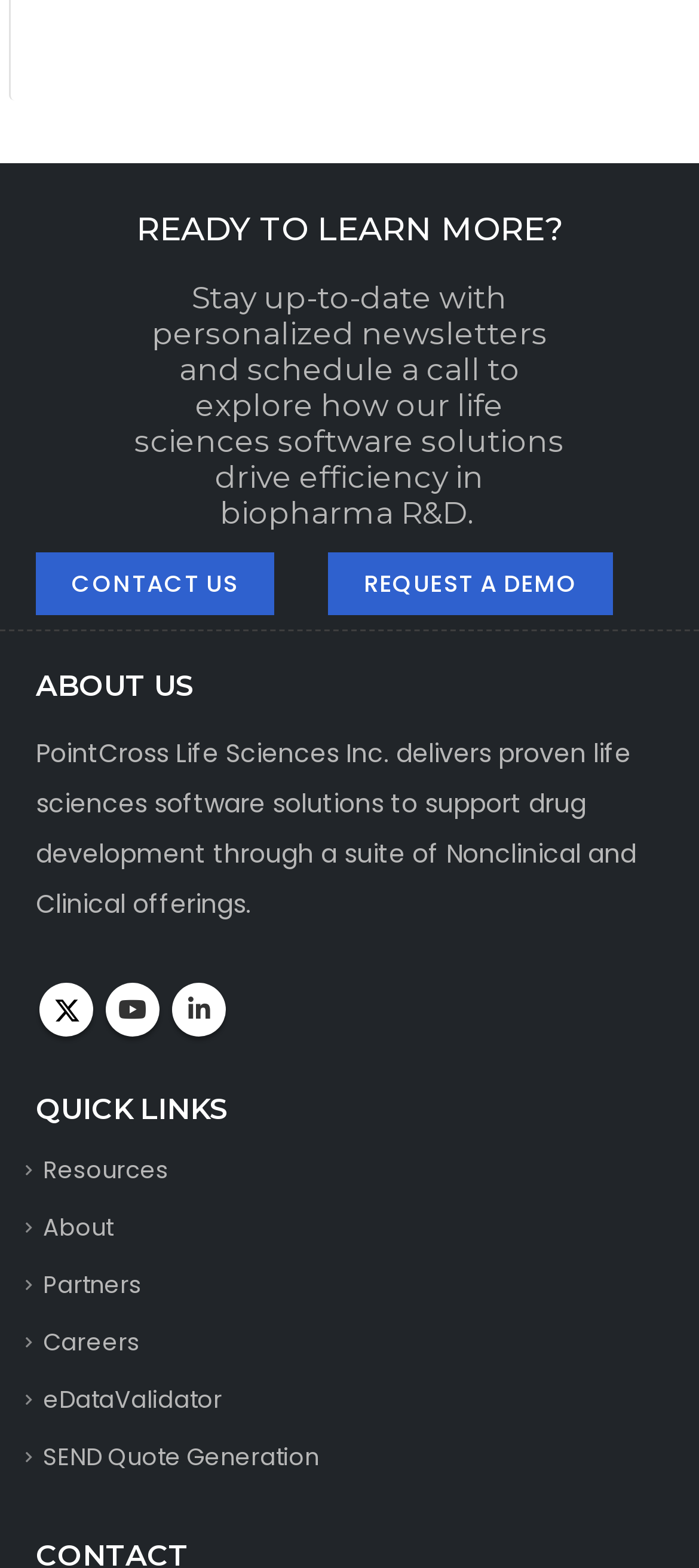Provide a brief response to the question using a single word or phrase: 
What is the phrase above the 'CONTACT US' button?

Stay up-to-date